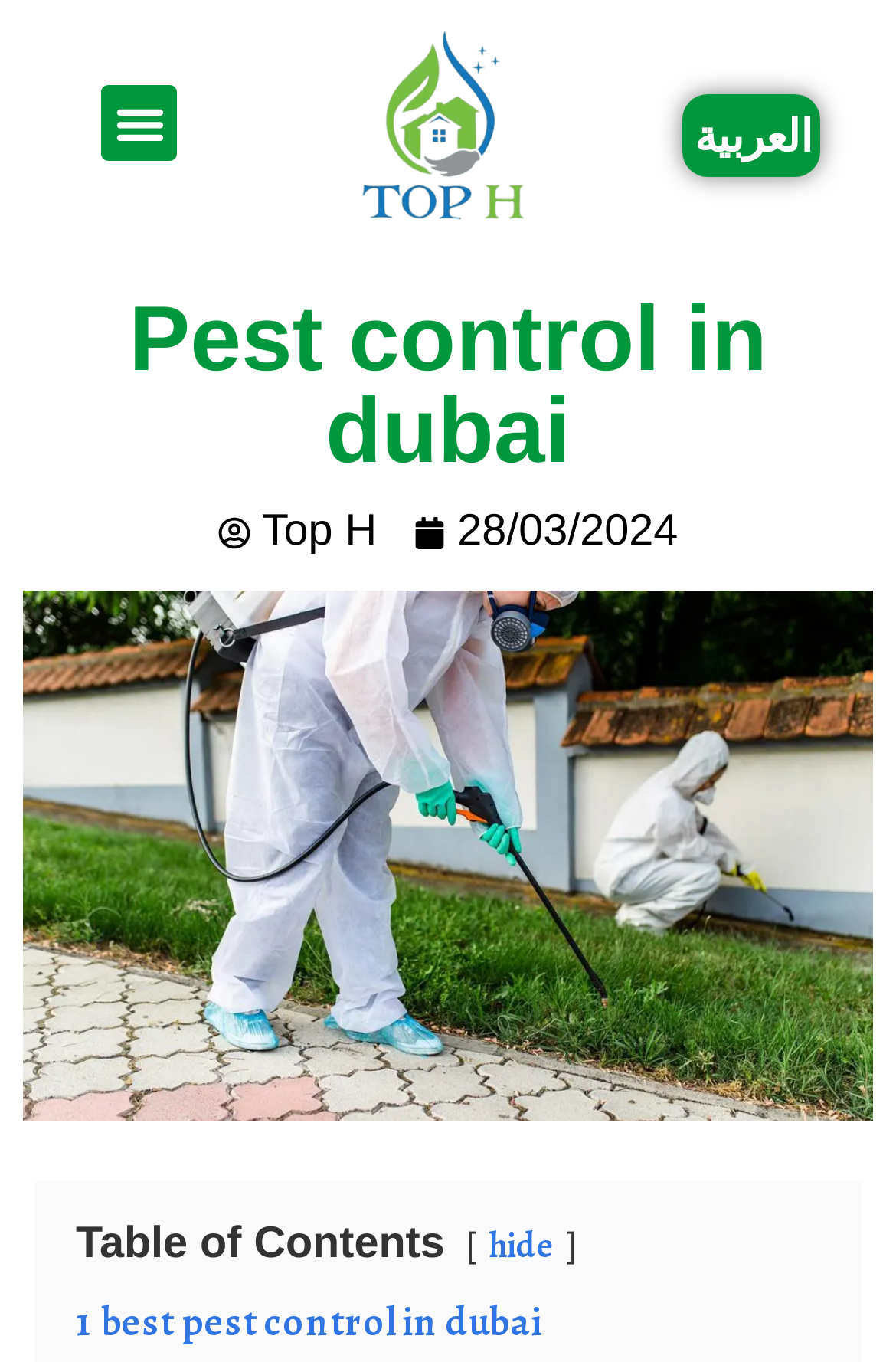Please respond to the question using a single word or phrase:
Is the menu toggle button expanded?

No